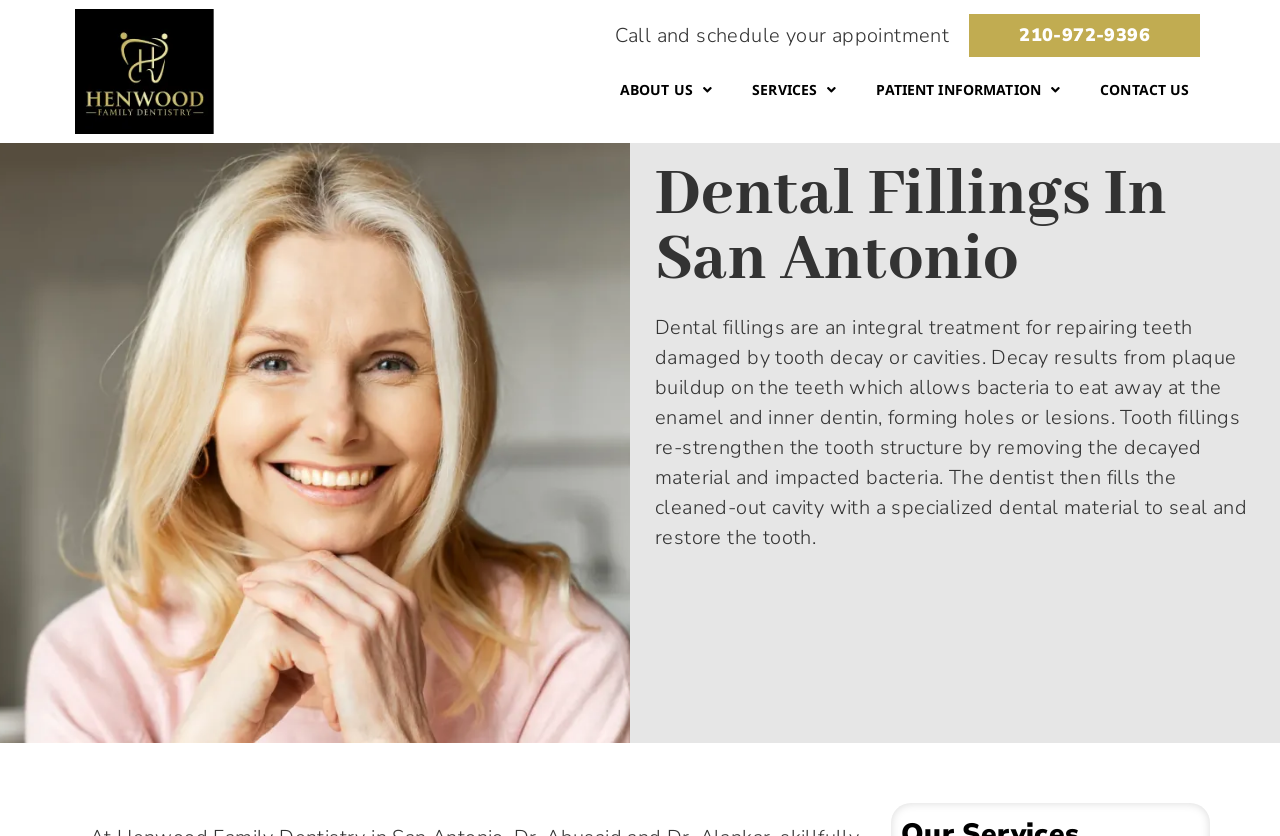Identify the bounding box coordinates for the UI element described as: "Patient Information".

[0.669, 0.08, 0.844, 0.134]